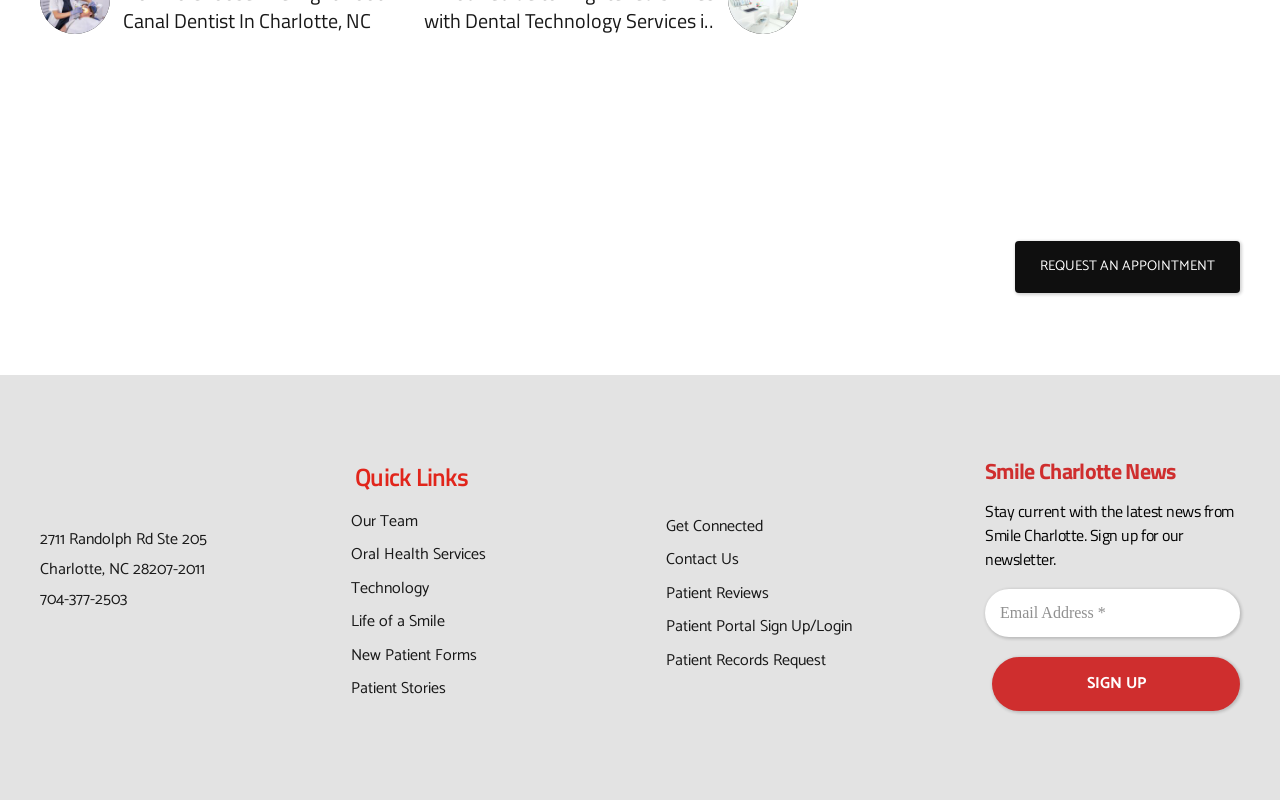How many links are there in the 'Quick Links' section?
Please elaborate on the answer to the question with detailed information.

I counted the number of links in the 'Quick Links' section by looking at the link elements with IDs 823 to 830, which are all located below the 'Quick Links' heading.